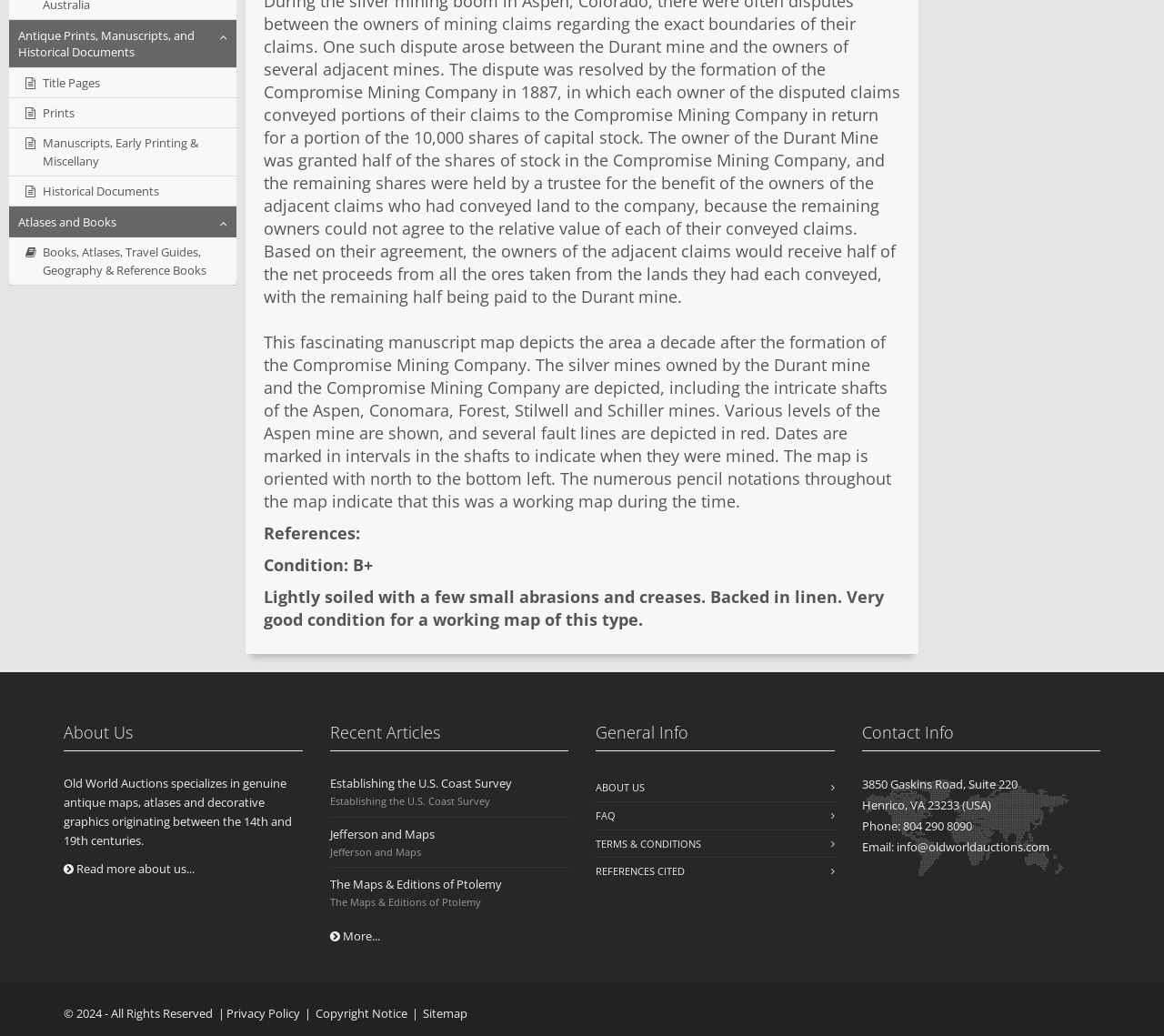Calculate the bounding box coordinates of the UI element given the description: "Title Pages".

[0.008, 0.066, 0.203, 0.095]